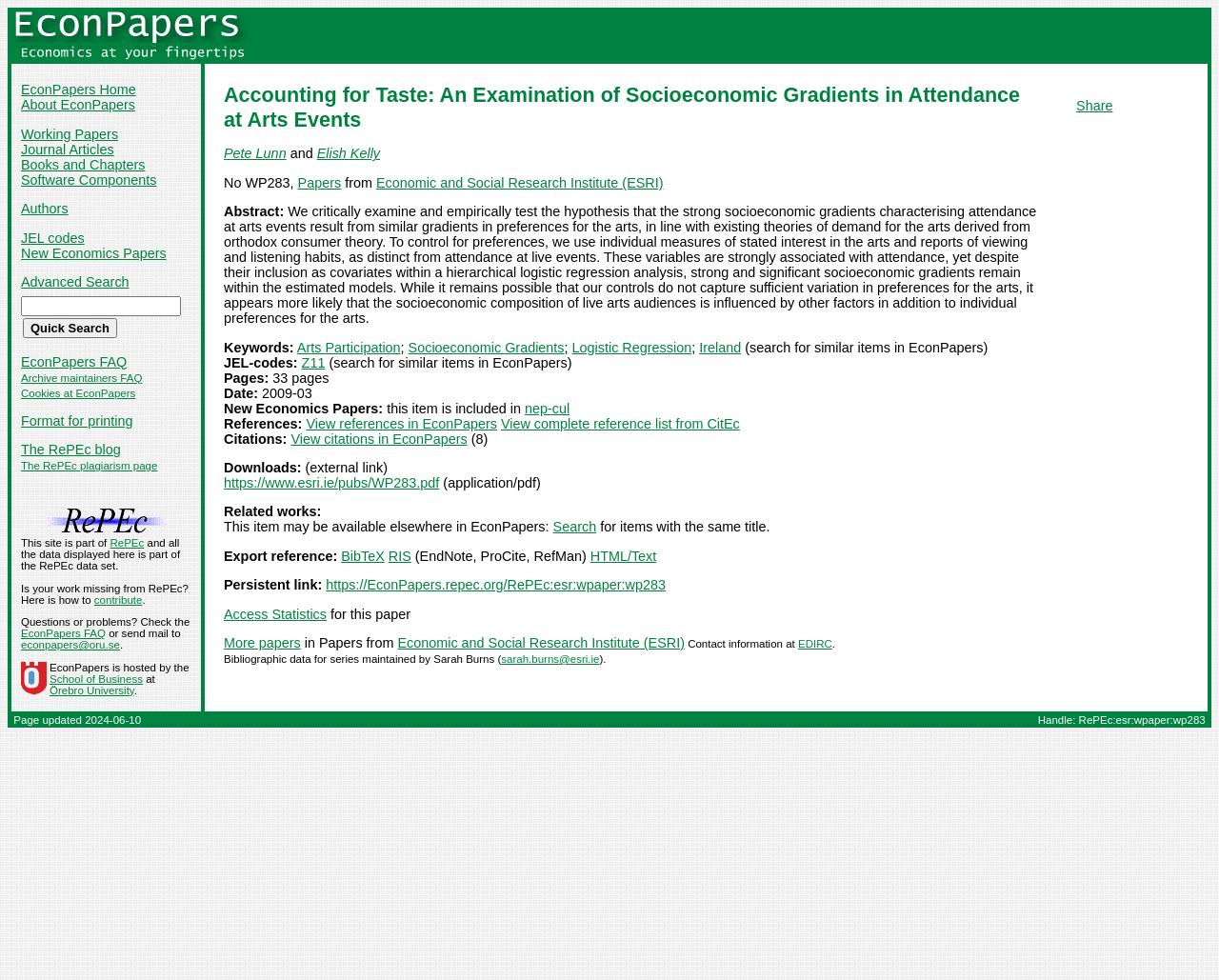Pinpoint the bounding box coordinates of the element you need to click to execute the following instruction: "View Tony Allevato's profile". The bounding box should be represented by four float numbers between 0 and 1, in the format [left, top, right, bottom].

None